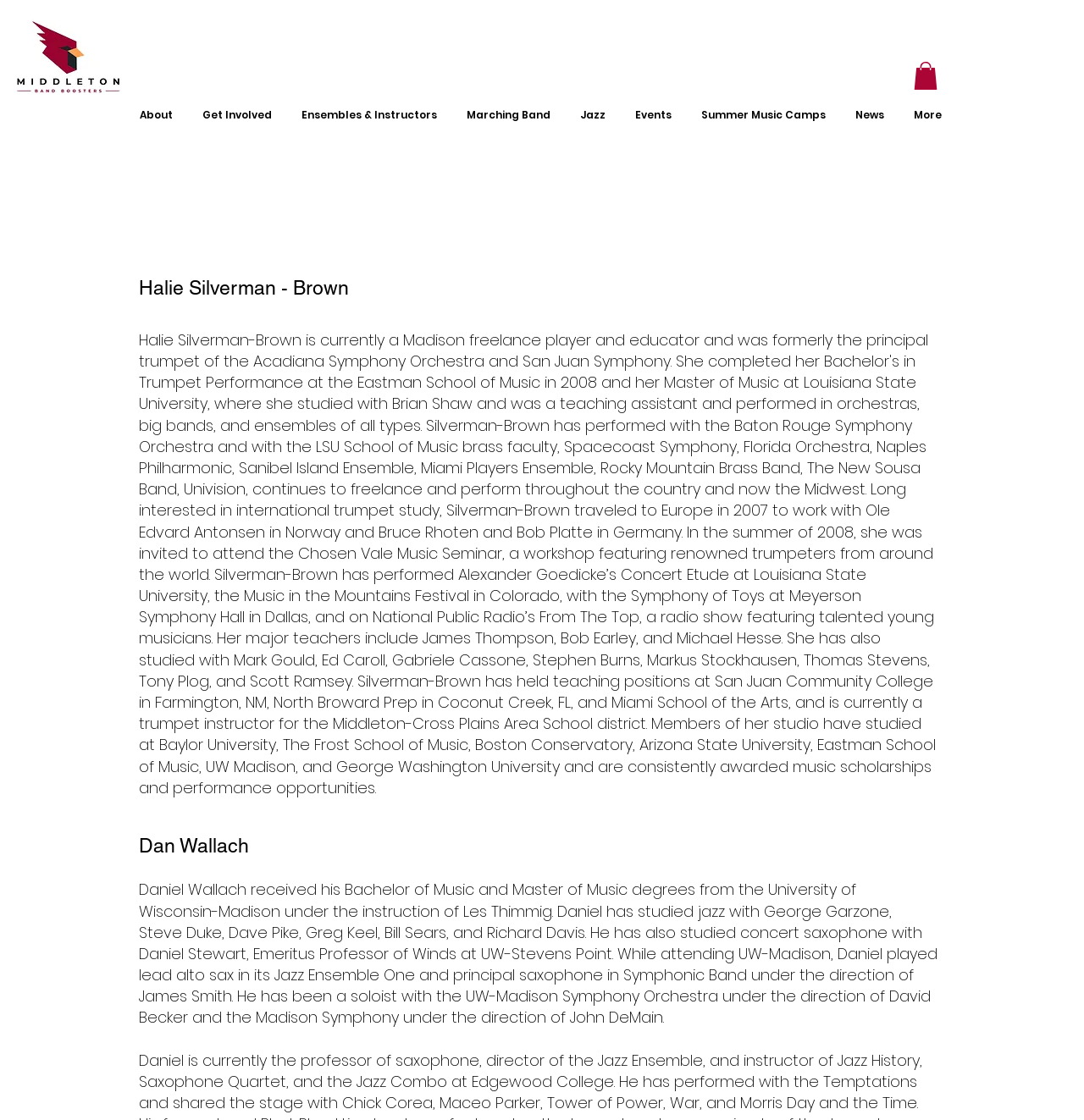Give a short answer using one word or phrase for the question:
How many navigation links are there?

9